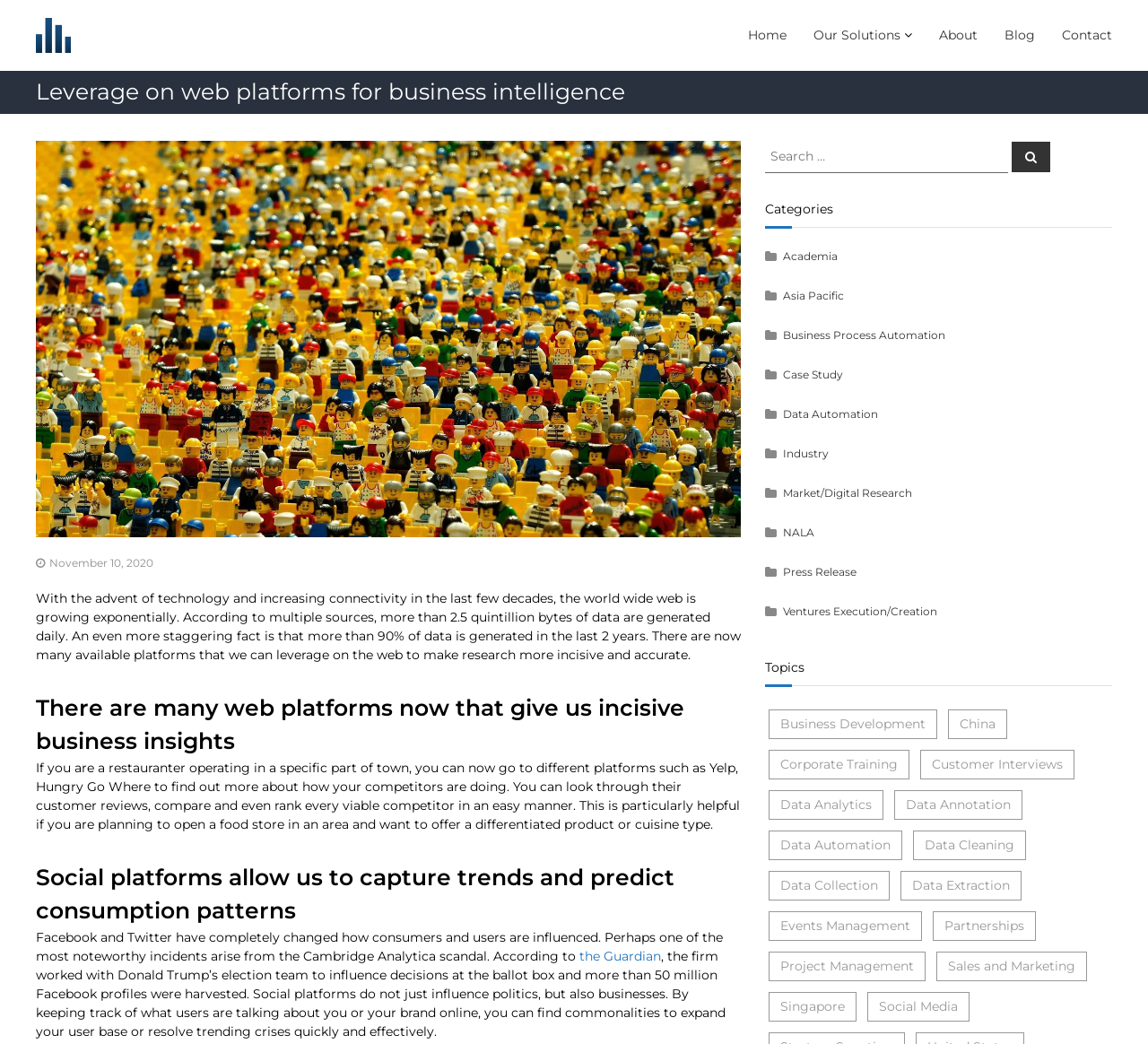What is the name of the scandal mentioned?
Using the visual information, reply with a single word or short phrase.

Cambridge Analytica